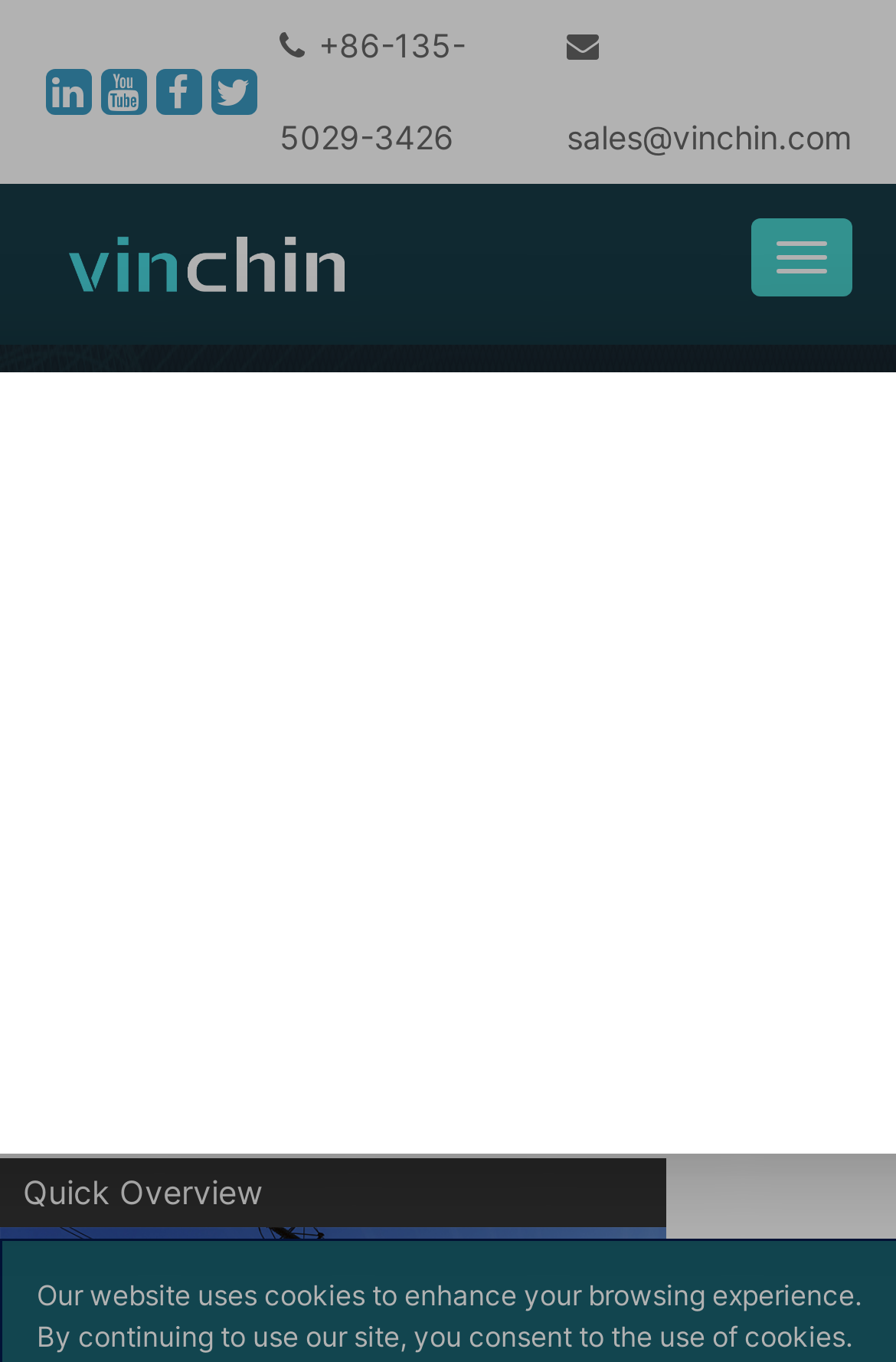What is the topic of the main article?
Please provide a comprehensive answer based on the contents of the image.

I found the topic of the main article by looking at the heading element with the longest text. The heading element is located at coordinates [0.0, 0.633, 1.0, 0.766] and has the text 'Vinchin Plays a Crucial Role in Safeguarding the Data Security of Guizhou Power Grid Corporation'.